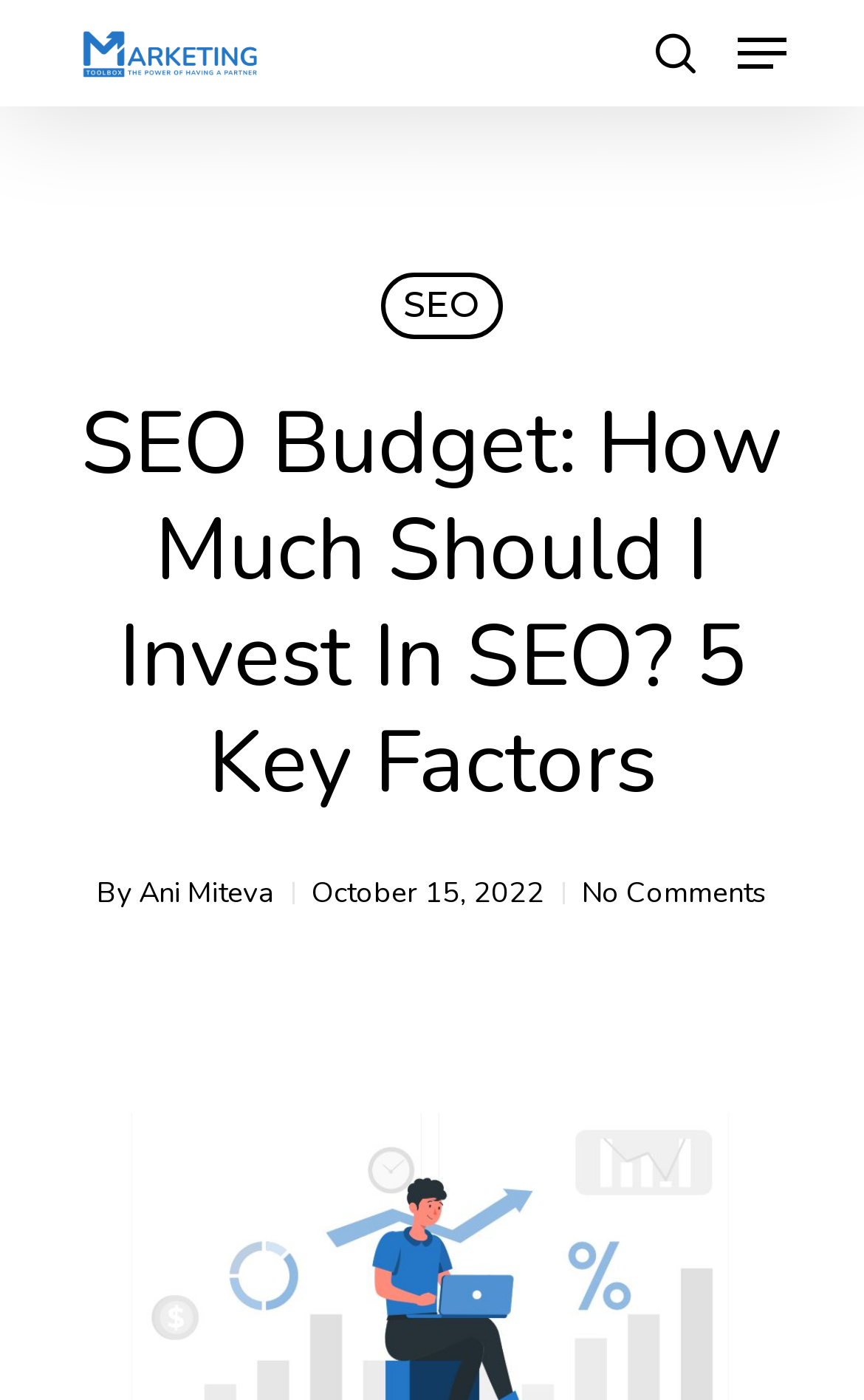Identify the webpage's primary heading and generate its text.

SEO Budget: How Much Should I Invest In SEO? 5 Key Factors